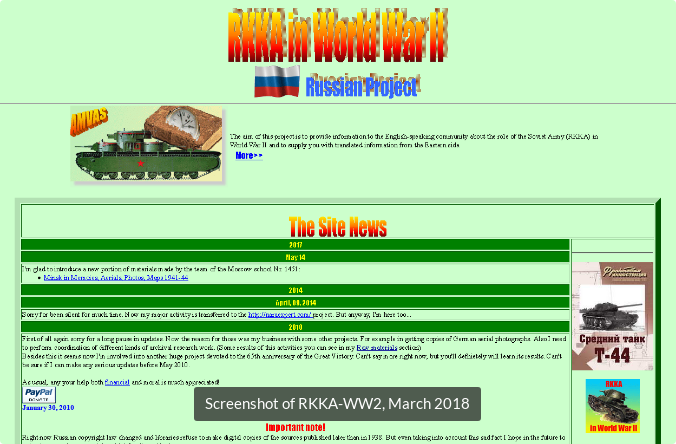Reply to the question below using a single word or brief phrase:
What type of content is displayed in the central area?

News updates and information